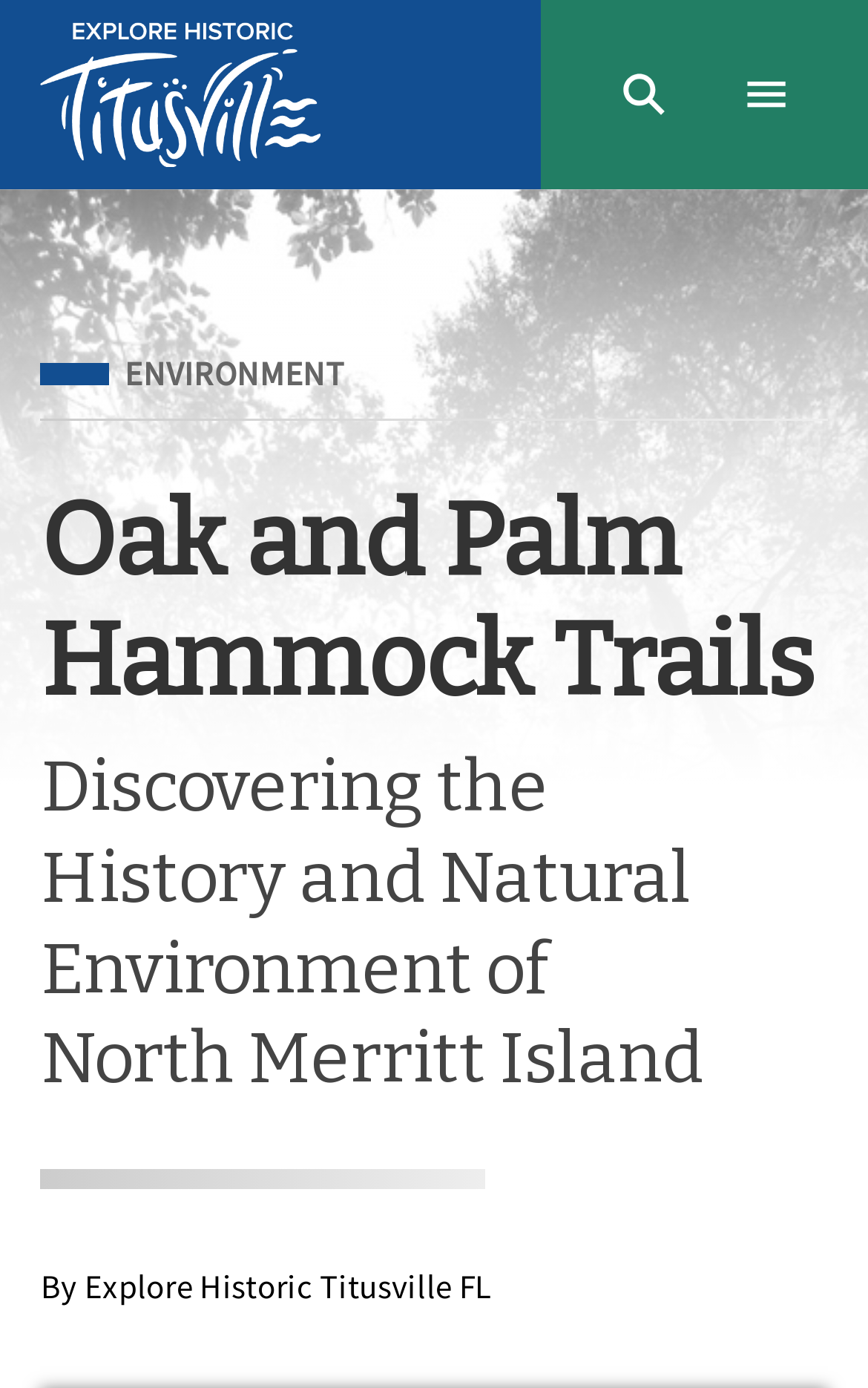Your task is to find and give the main heading text of the webpage.

Oak and Palm Hammock Trails